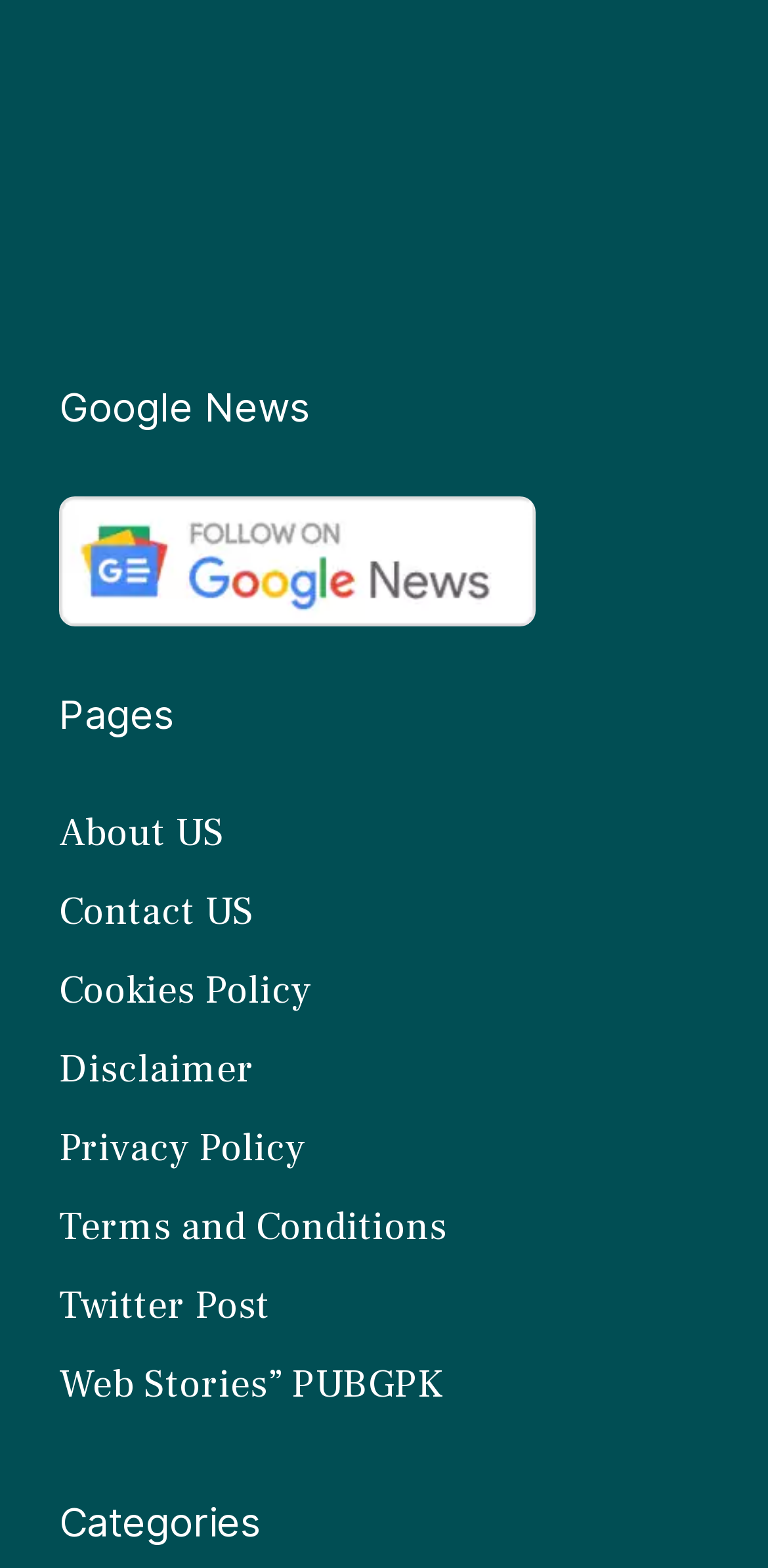Please give the bounding box coordinates of the area that should be clicked to fulfill the following instruction: "Check Twitter Post". The coordinates should be in the format of four float numbers from 0 to 1, i.e., [left, top, right, bottom].

[0.077, 0.817, 0.351, 0.849]